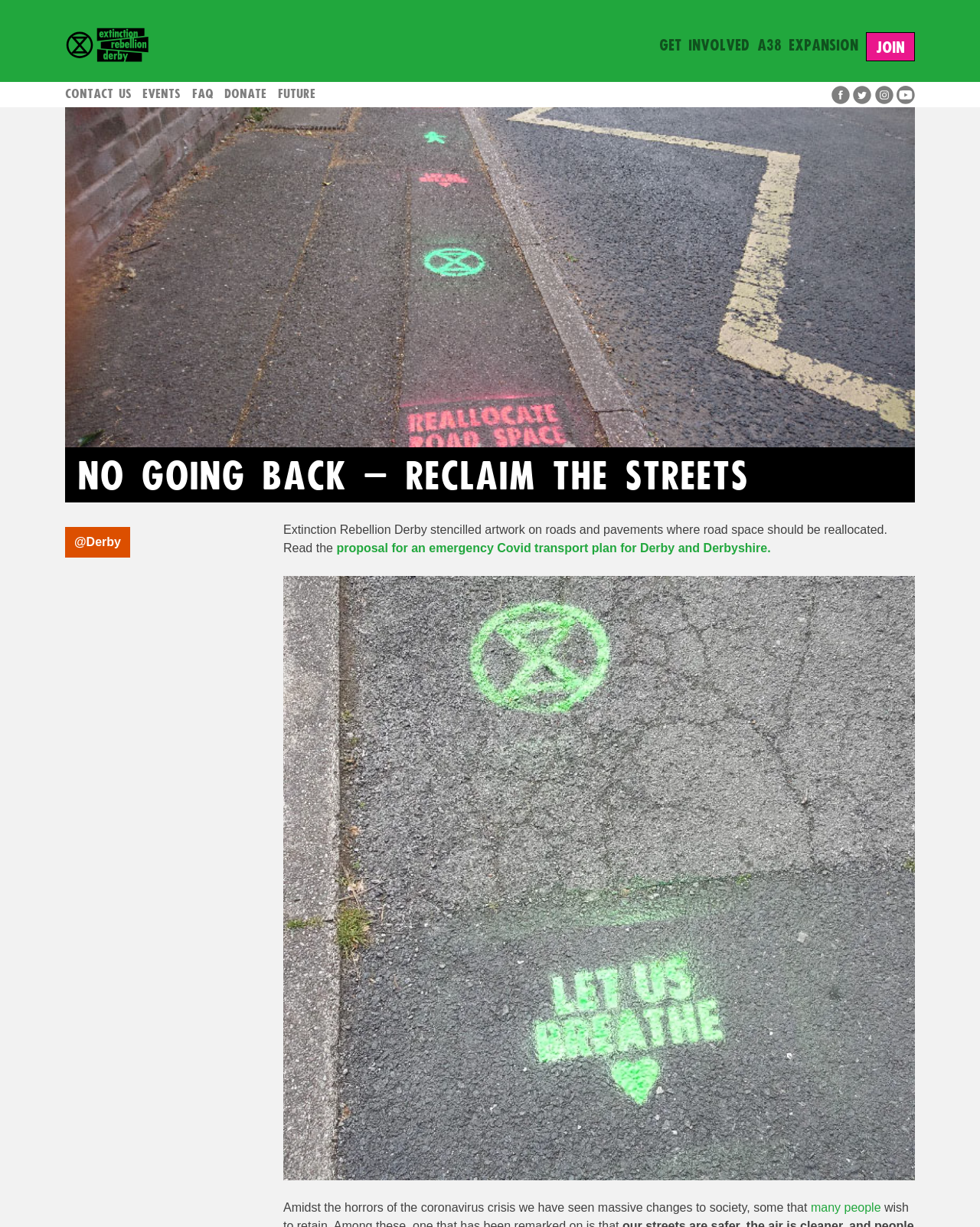Determine the bounding box coordinates in the format (top-left x, top-left y, bottom-right x, bottom-right y). Ensure all values are floating point numbers between 0 and 1. Identify the bounding box of the UI element described by: DONATE

[0.229, 0.068, 0.272, 0.083]